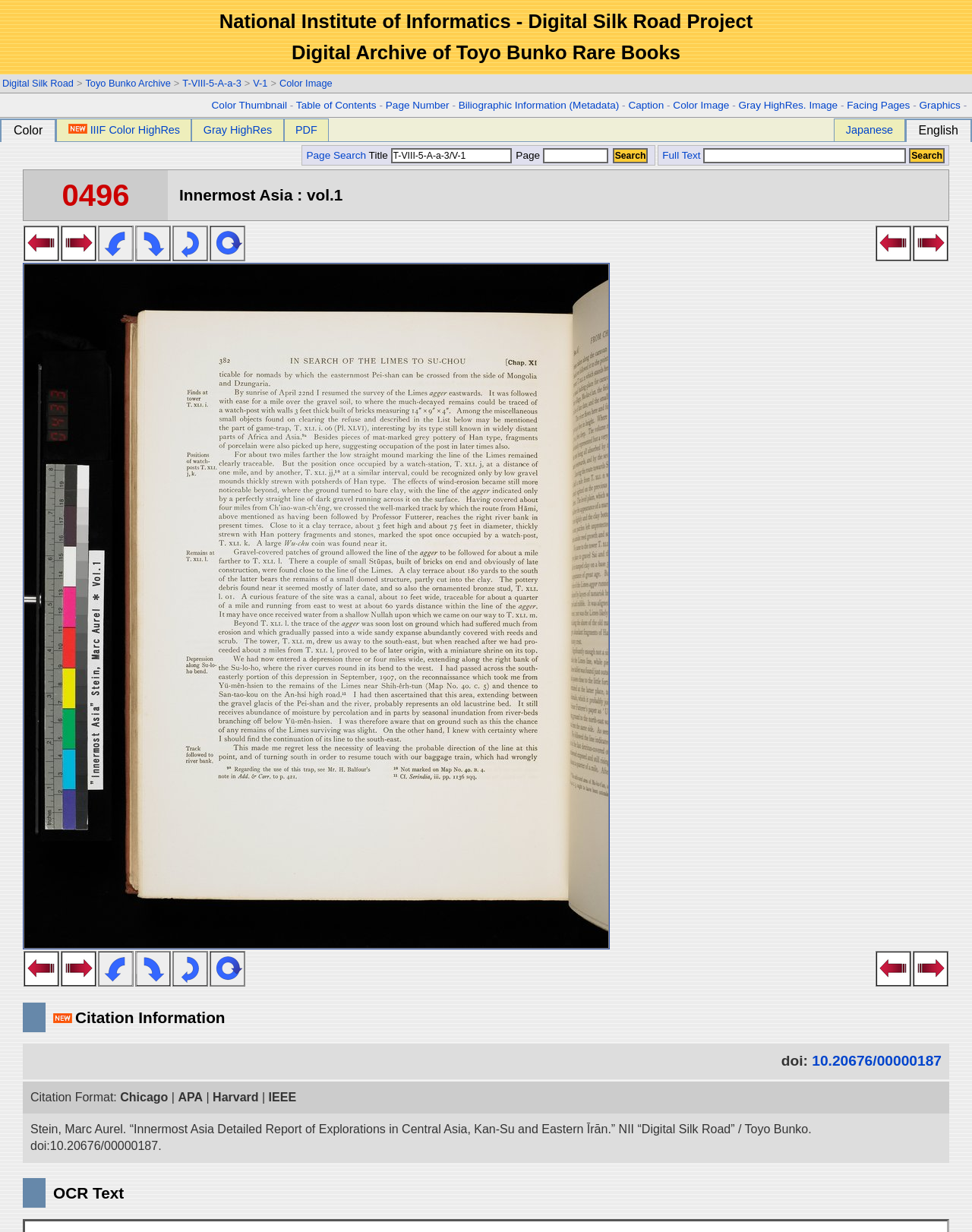Find the bounding box coordinates of the area that needs to be clicked in order to achieve the following instruction: "View the table of contents". The coordinates should be specified as four float numbers between 0 and 1, i.e., [left, top, right, bottom].

[0.305, 0.081, 0.387, 0.09]